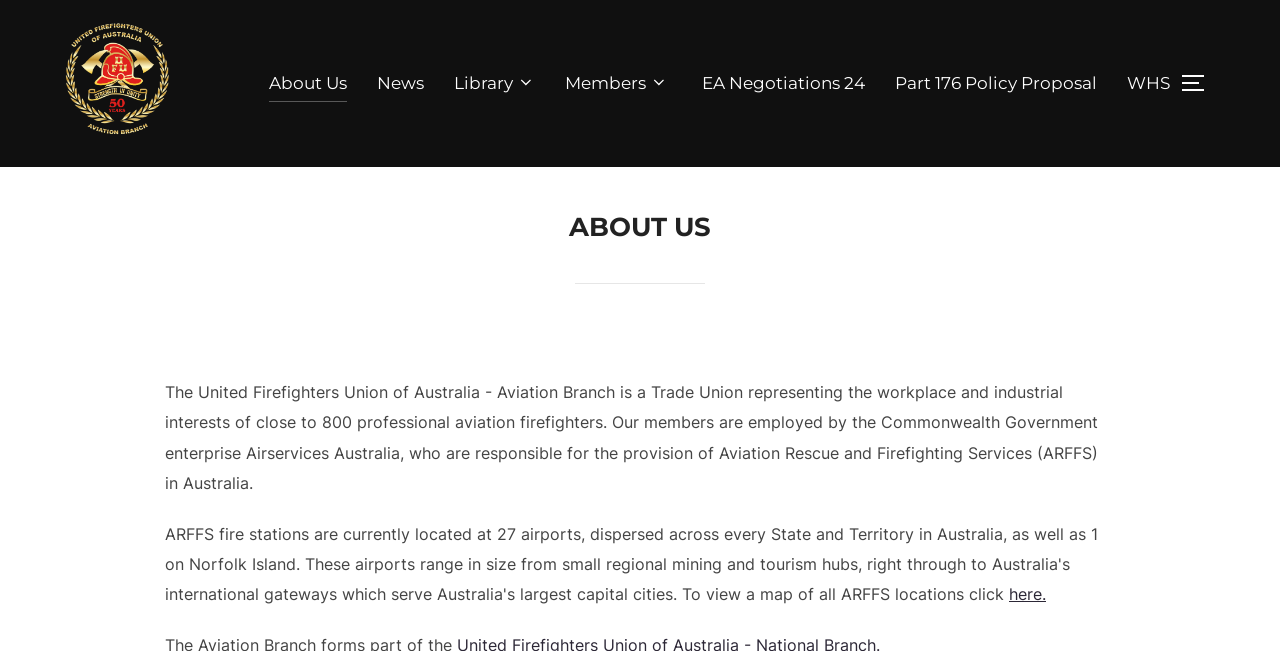Generate a thorough explanation of the webpage's elements.

The webpage is about the United Firefighters Union of Australia - Aviation Branch (UFUAV). At the top left, there is a UFUAV logo, which is an image, accompanied by a link with the same name. 

Below the logo, there is a top horizontal menu with seven links: 'About Us', 'News', 'Library', 'Members', 'EA Negotiations 24', 'Part 176 Policy Proposal', and 'WHS'. These links are positioned horizontally, with 'About Us' on the left and 'WHS' on the right.

On the right side of the top horizontal menu, there is a button labeled 'TOGGLE SIDEBAR & NAVIGATION'. 

Below the top horizontal menu, there is a header section with a heading 'ABOUT US'. Under the heading, there is a paragraph of text describing the UFUAV, stating that it represents the workplace and industrial interests of close to 800 professional aviation firefighters employed by Airservices Australia. 

At the bottom of the paragraph, there are two links: 'here' and a period ('.').